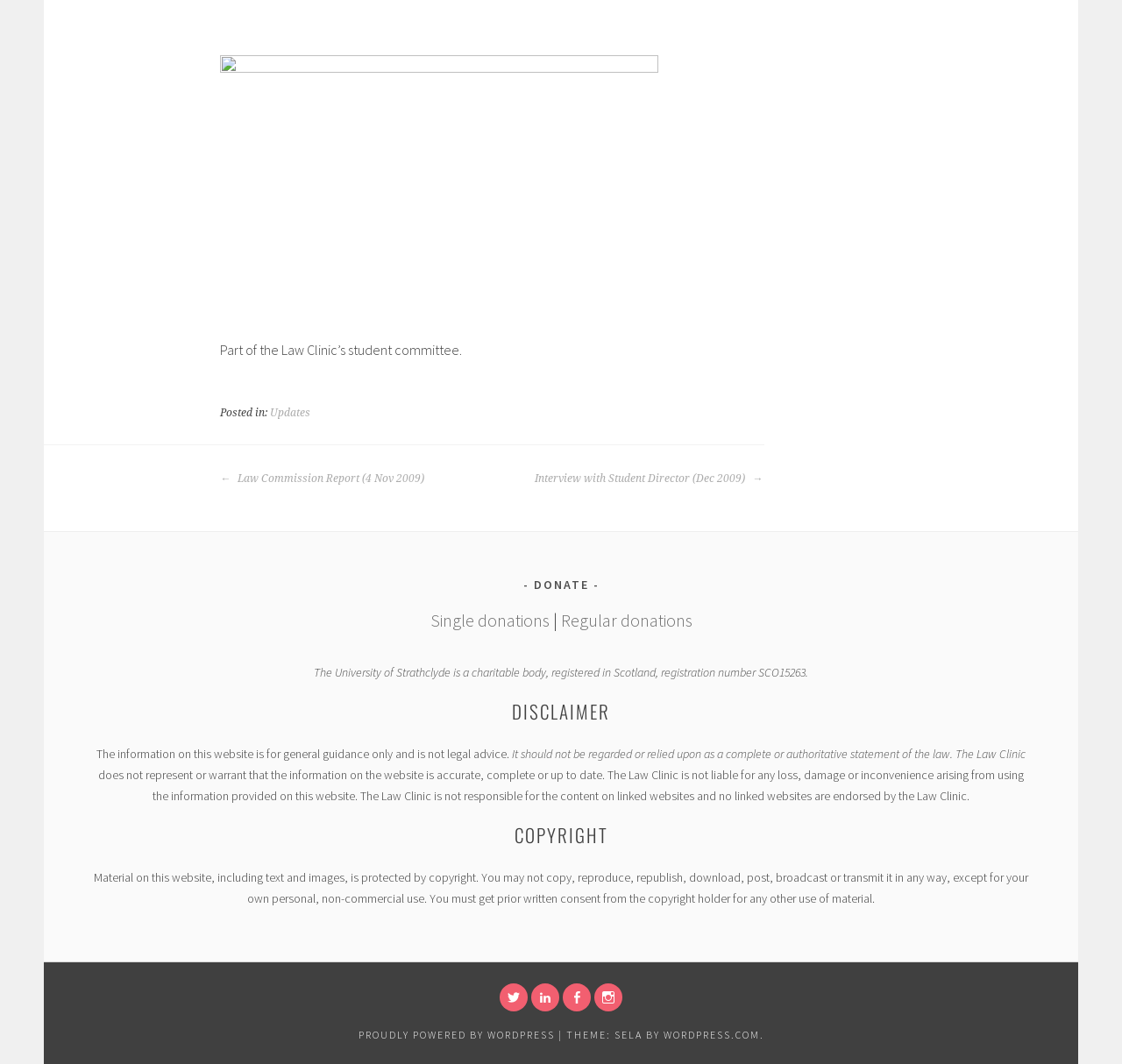Identify the bounding box for the described UI element. Provide the coordinates in (top-left x, top-left y, bottom-right x, bottom-right y) format with values ranging from 0 to 1: Regular donations

[0.5, 0.572, 0.617, 0.593]